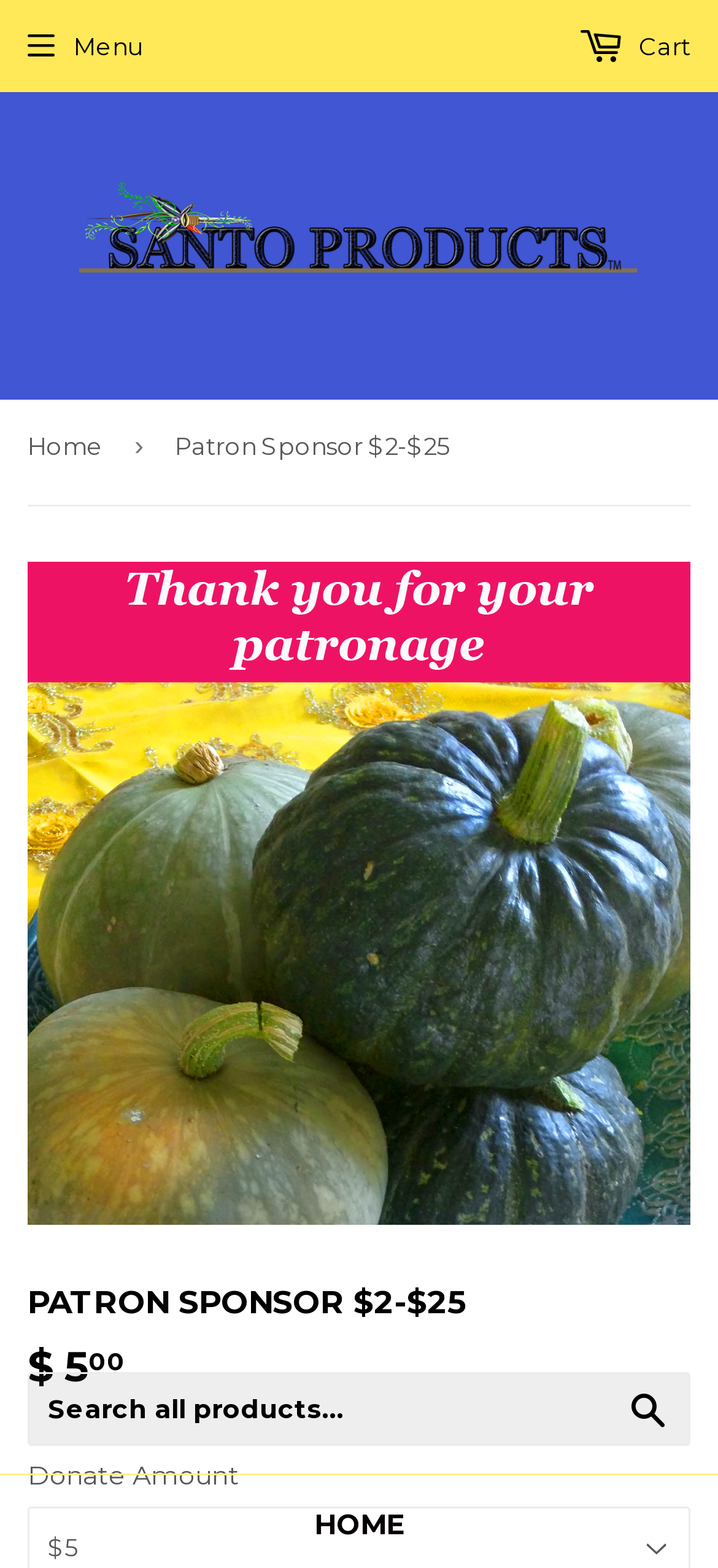Provide the bounding box coordinates for the specified HTML element described in this description: "Cart 0". The coordinates should be four float numbers ranging from 0 to 1, in the format [left, top, right, bottom].

[0.541, 0.005, 0.961, 0.053]